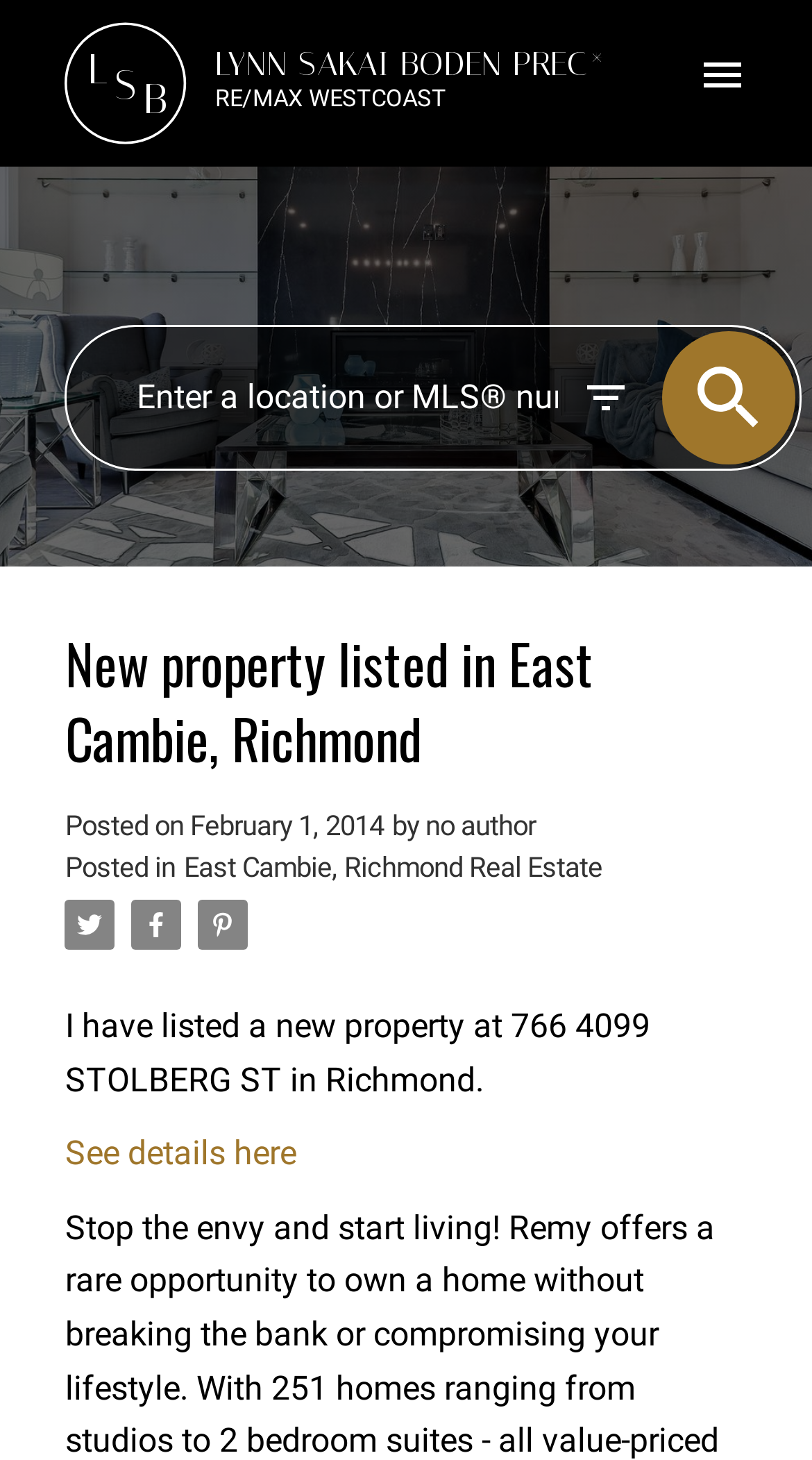Present a detailed account of what is displayed on the webpage.

The webpage appears to be a real estate listing page. At the top, there is a link to the real estate agent's profile, "L S B LYNN SAKAI-BODEN PREC* RE/MAX WESTCOAST", accompanied by a small logo image on the right. Below this, there is a search bar where users can enter a location or MLS number, with a button to the right featuring a magnifying glass icon.

The main content of the page is a property listing, with a heading that reads "New property listed in East Cambie, Richmond". Below this, there is a section with details about the post, including the date "February 1, 2014", and the author "no author". 

To the right of the post details, there are three social media links, each represented by a small icon. Below these, there is a brief description of the property, which reads "I have listed a new property at 766 4099 STOLBERG ST in Richmond." This is followed by a "See details here" link.